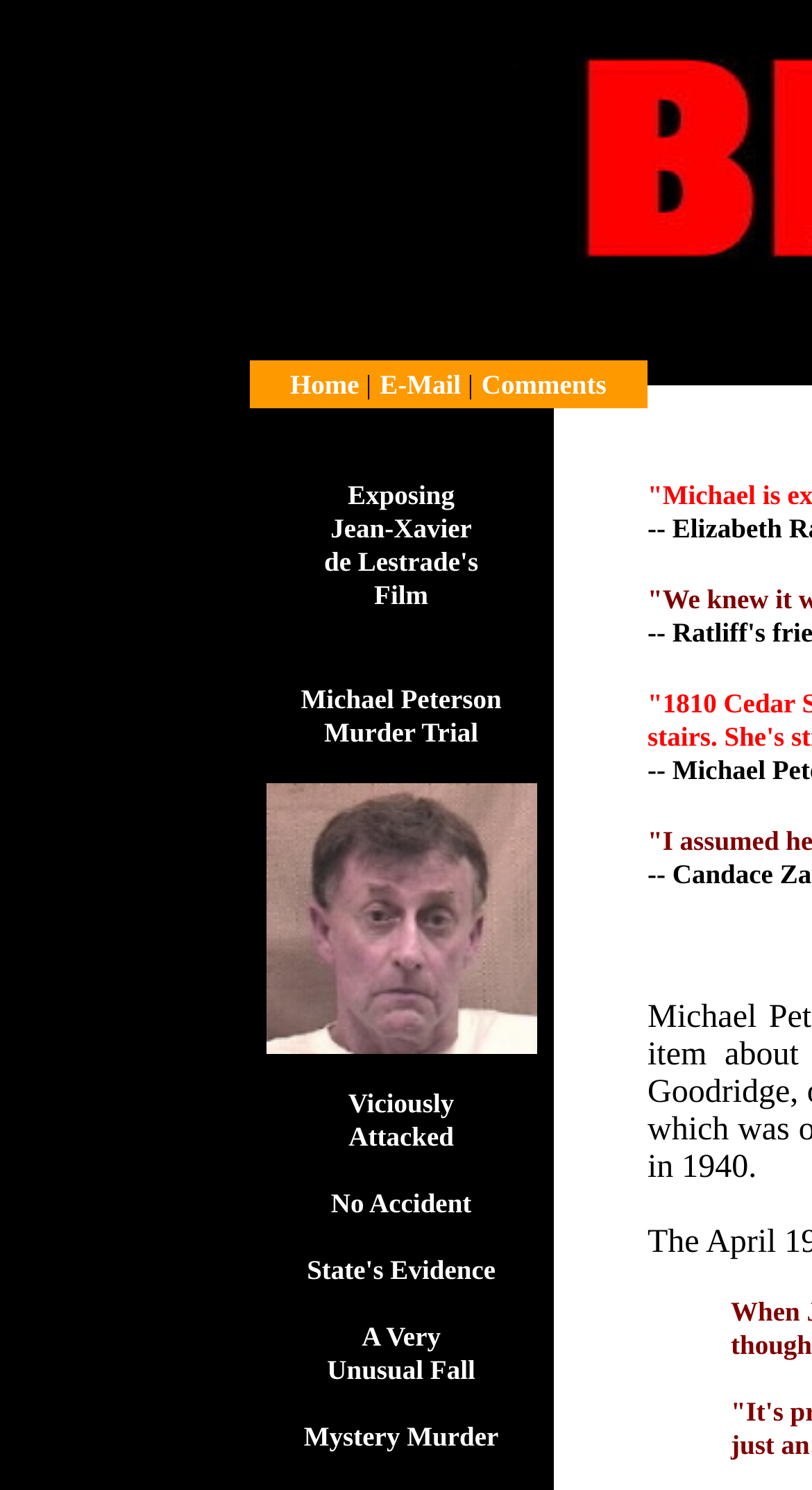Identify the bounding box coordinates of the region that needs to be clicked to carry out this instruction: "read about exposing Jean-Xavier de Lestrade's film". Provide these coordinates as four float numbers ranging from 0 to 1, i.e., [left, top, right, bottom].

[0.399, 0.32, 0.589, 0.411]